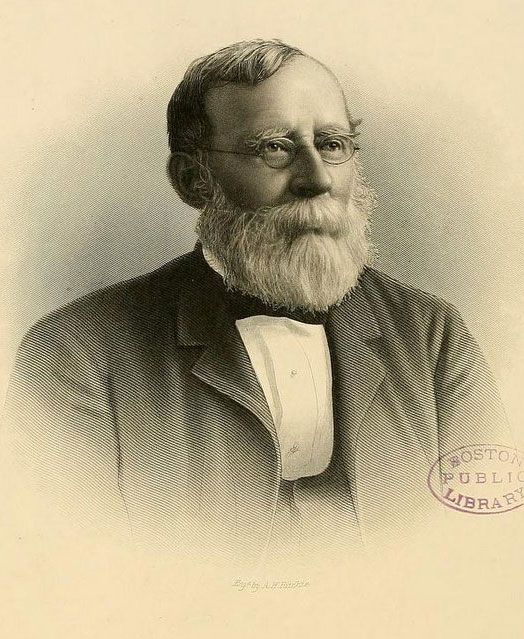Where was Thomas Tracy Bouvé based?
Look at the image and respond with a one-word or short phrase answer.

Boston, Massachusetts